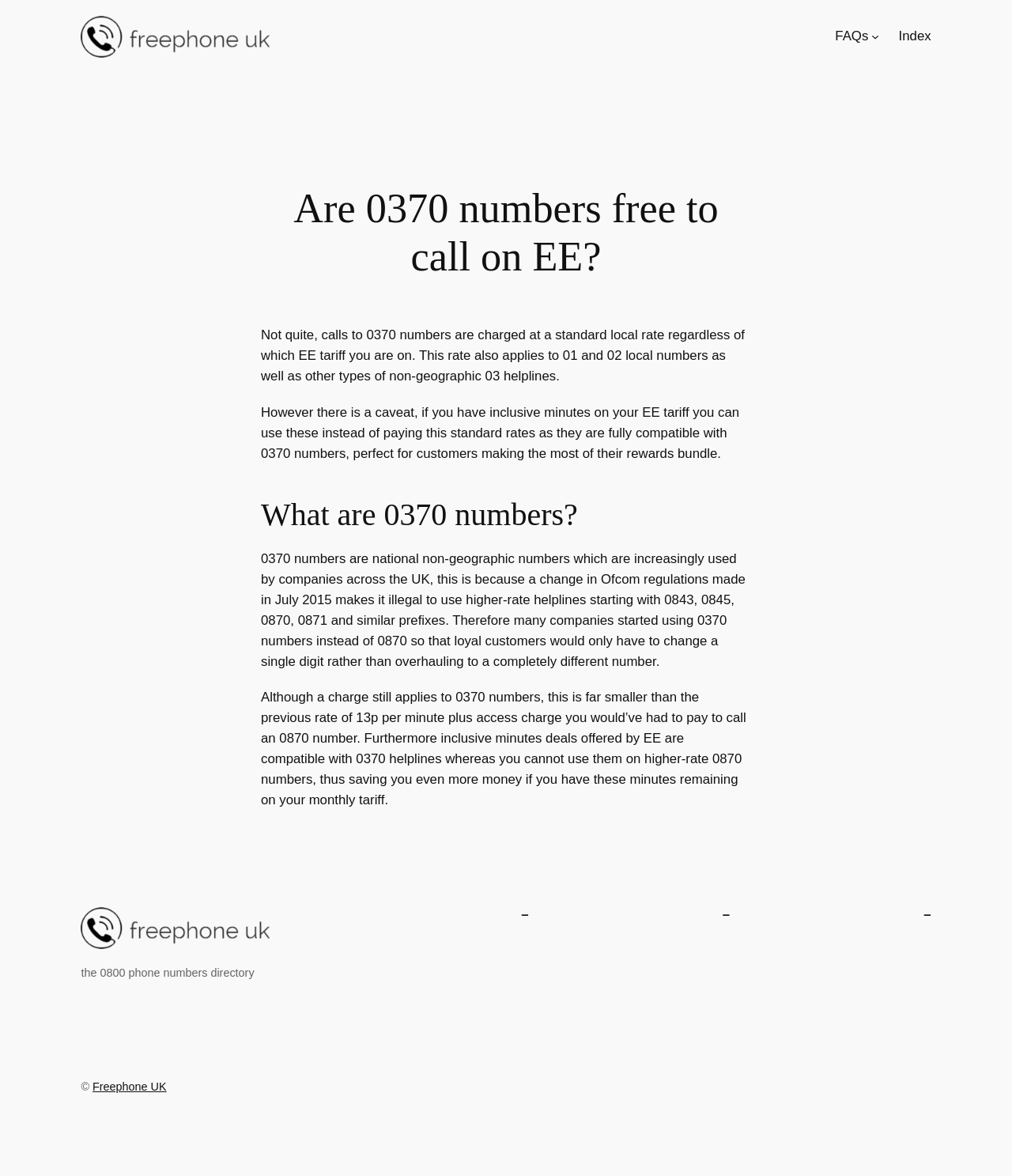Refer to the image and answer the question with as much detail as possible: What is the name of the website?

The webpage has multiple instances of the 'Freephone UK' logo and text, indicating that it is the name of the website.